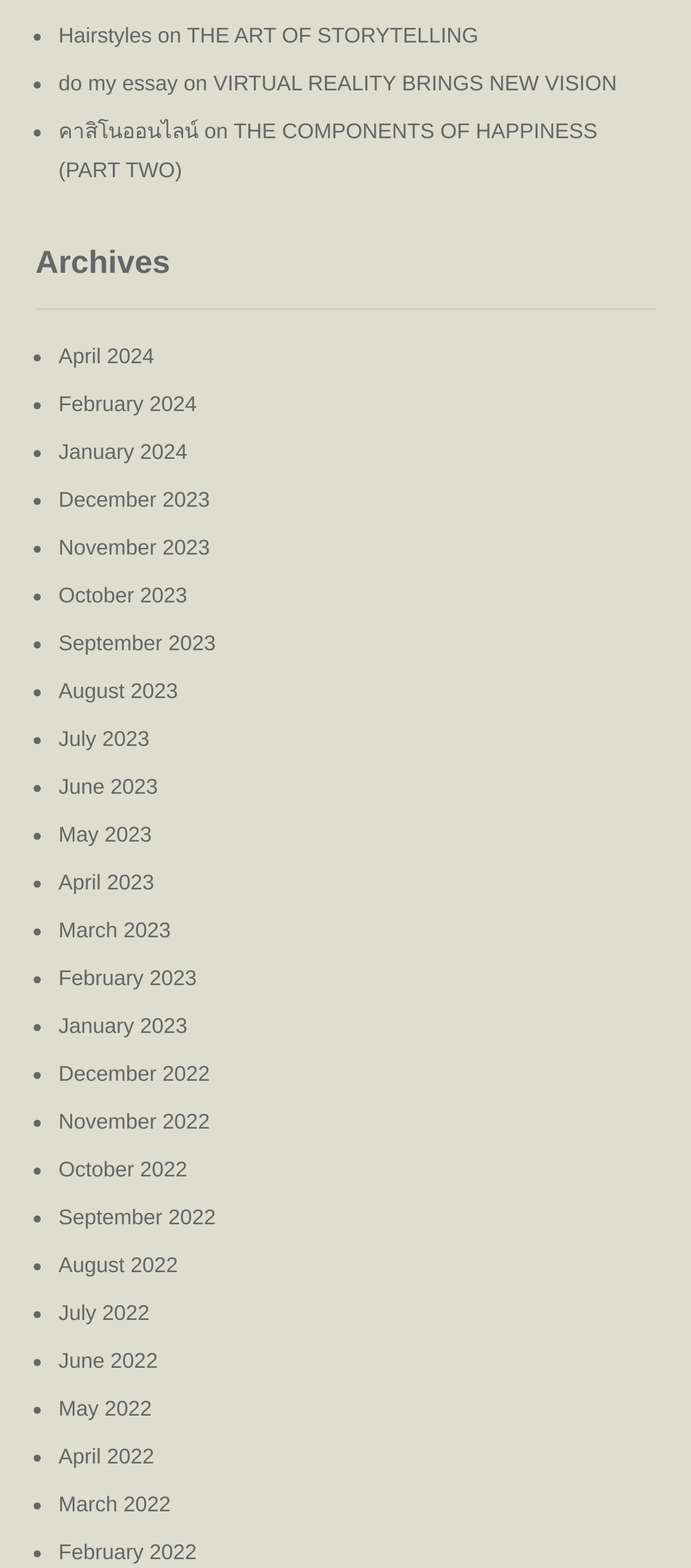Locate the bounding box coordinates of the UI element described by: "VIRTUAL REALITY BRINGS NEW VISION". The bounding box coordinates should consist of four float numbers between 0 and 1, i.e., [left, top, right, bottom].

[0.309, 0.045, 0.893, 0.061]